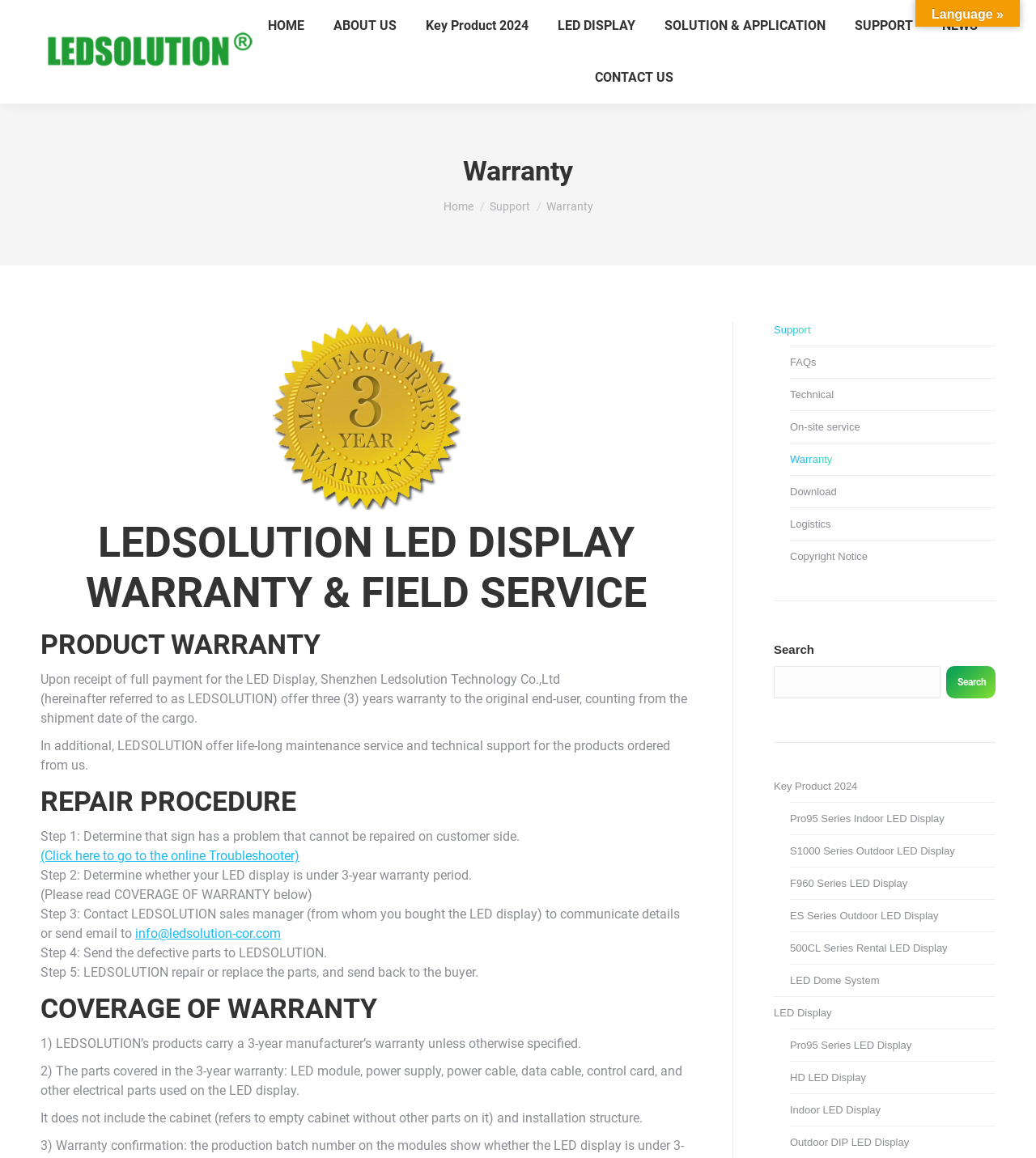Indicate the bounding box coordinates of the element that must be clicked to execute the instruction: "Click on MLB". The coordinates should be given as four float numbers between 0 and 1, i.e., [left, top, right, bottom].

None